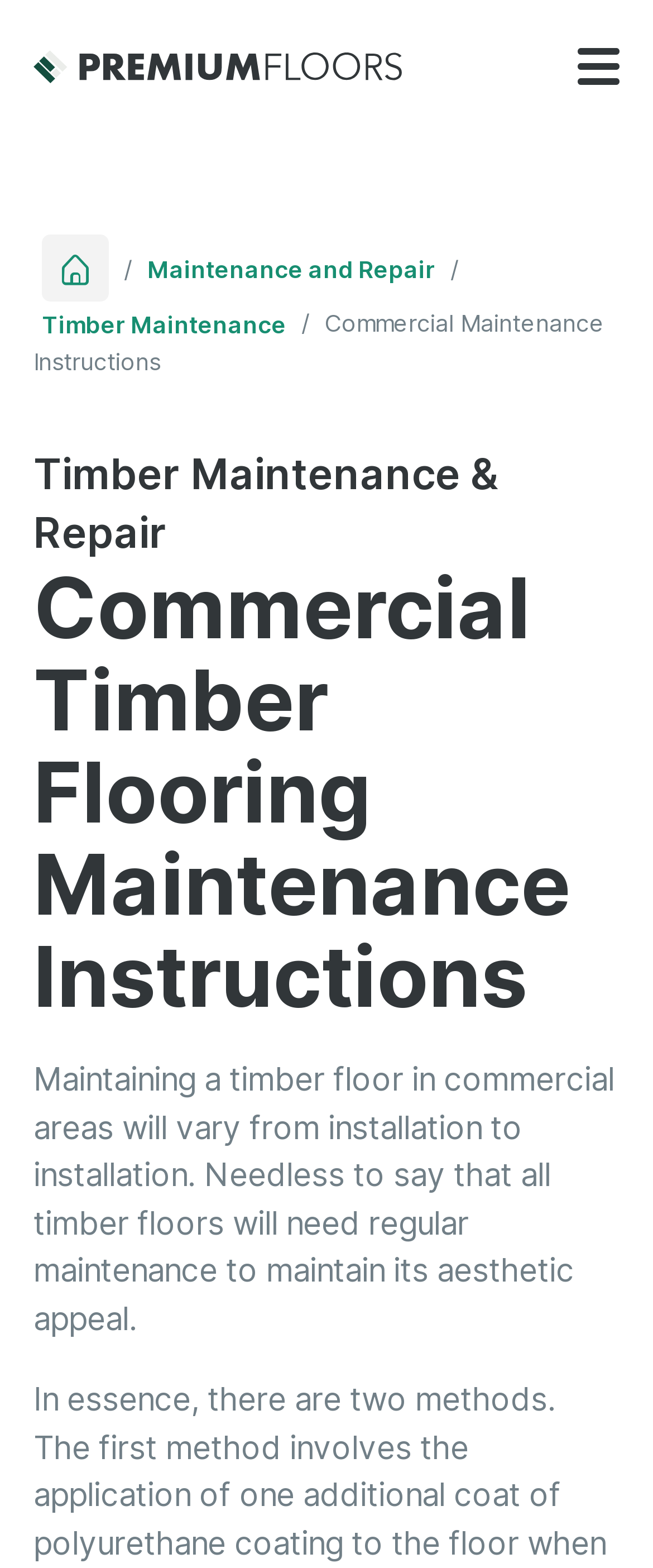How many navigation links are there?
Observe the image and answer the question with a one-word or short phrase response.

4